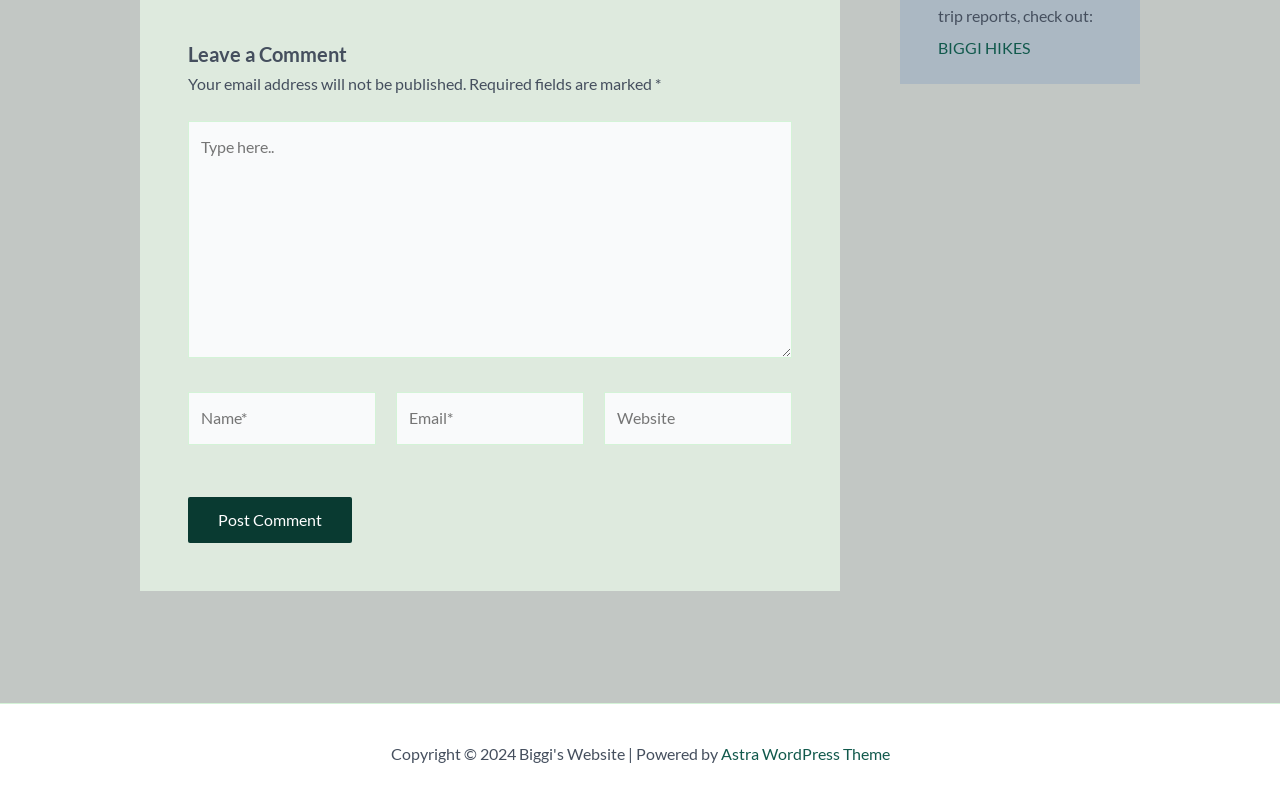Provide the bounding box coordinates of the HTML element this sentence describes: "parent_node: Name* name="author" placeholder="Name*"".

[0.147, 0.488, 0.294, 0.553]